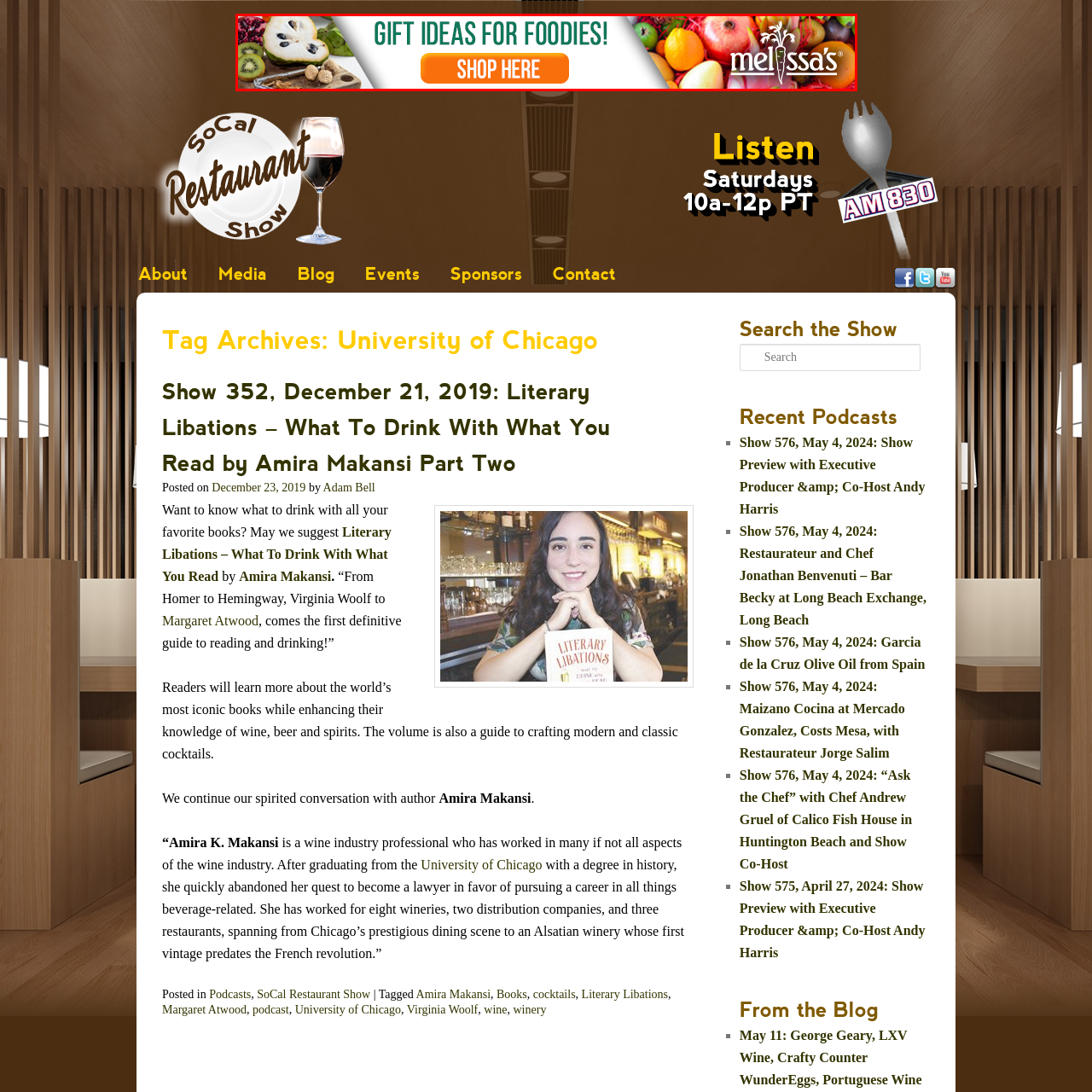Concentrate on the part of the image bordered in red, What is the name of the brand promoting the gift ideas? Answer concisely with a word or phrase.

Melissa's Produce